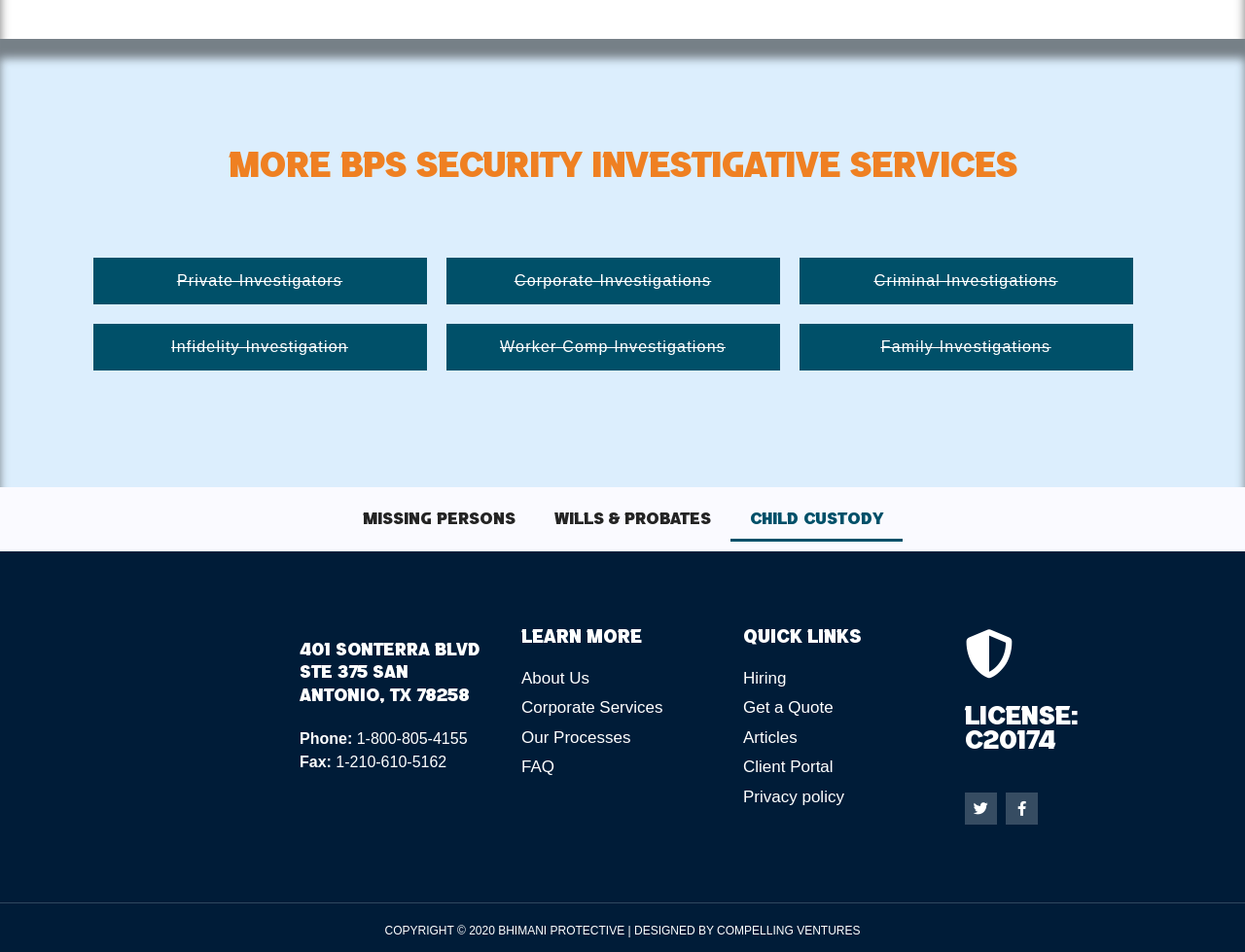Identify the bounding box coordinates for the region to click in order to carry out this instruction: "Get a Quote". Provide the coordinates using four float numbers between 0 and 1, formatted as [left, top, right, bottom].

[0.597, 0.73, 0.759, 0.757]